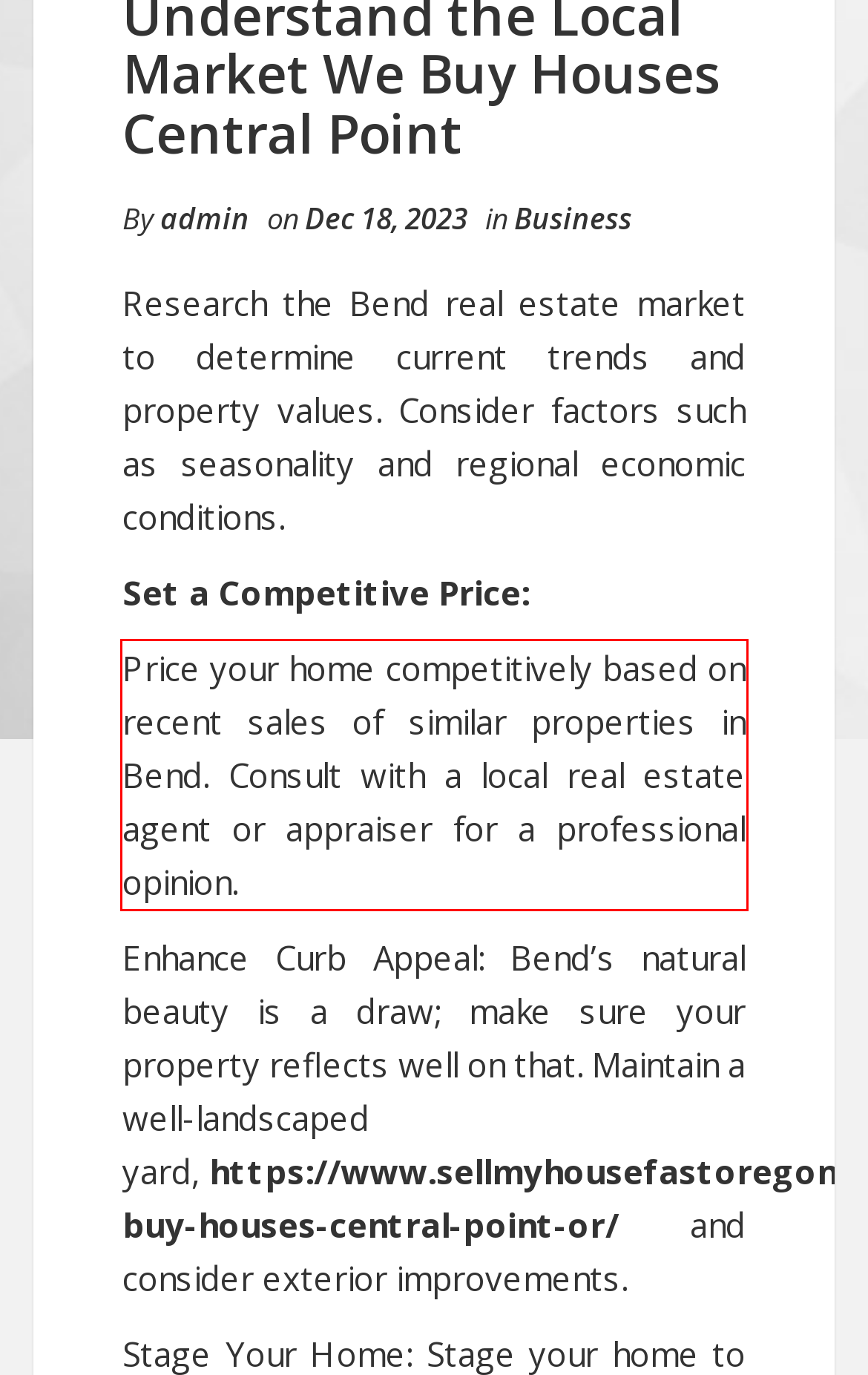Analyze the screenshot of the webpage and extract the text from the UI element that is inside the red bounding box.

Price your home competitively based on recent sales of similar properties in Bend. Consult with a local real estate agent or appraiser for a professional opinion.